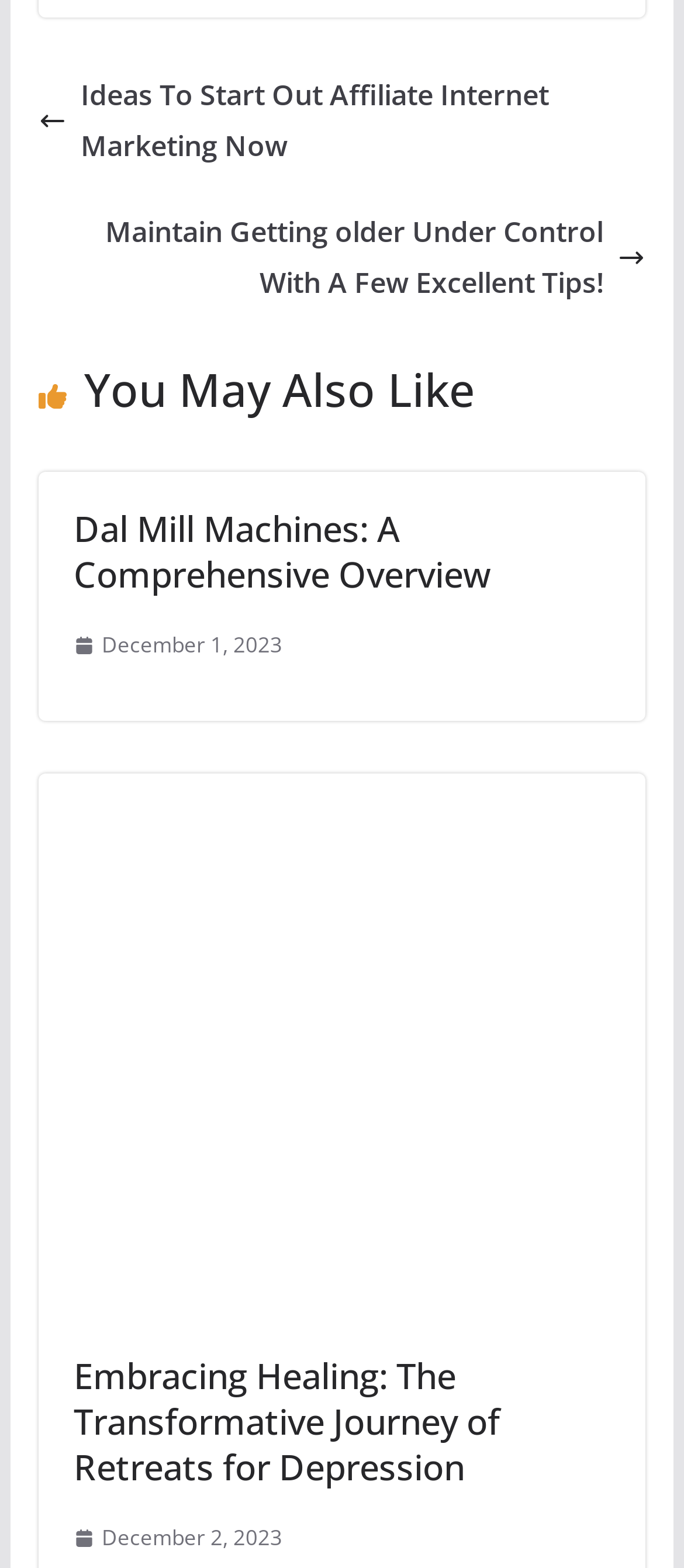Determine the bounding box of the UI element mentioned here: "December 2, 2023December 2, 2023". The coordinates must be in the format [left, top, right, bottom] with values ranging from 0 to 1.

[0.107, 0.969, 0.412, 0.993]